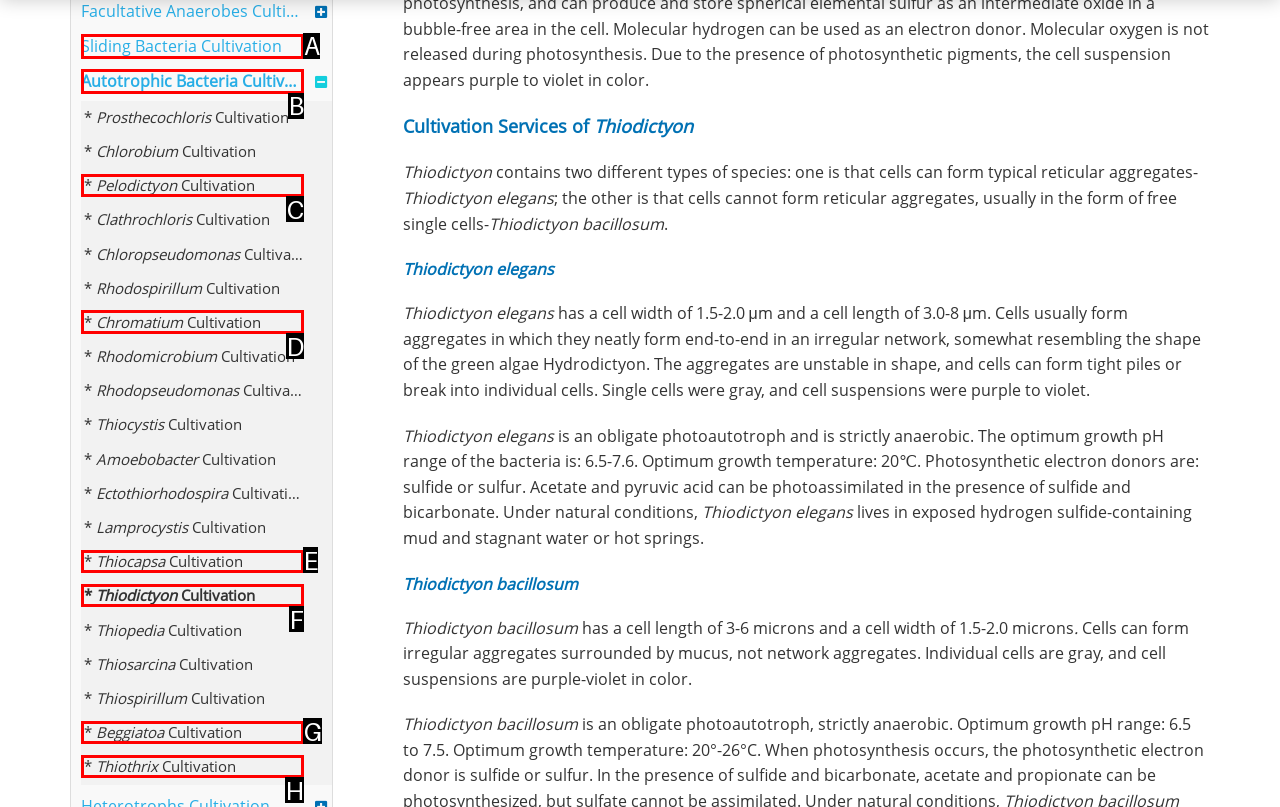Find the option that fits the given description: Autotrophic Bacteria Cultivation
Answer with the letter representing the correct choice directly.

B